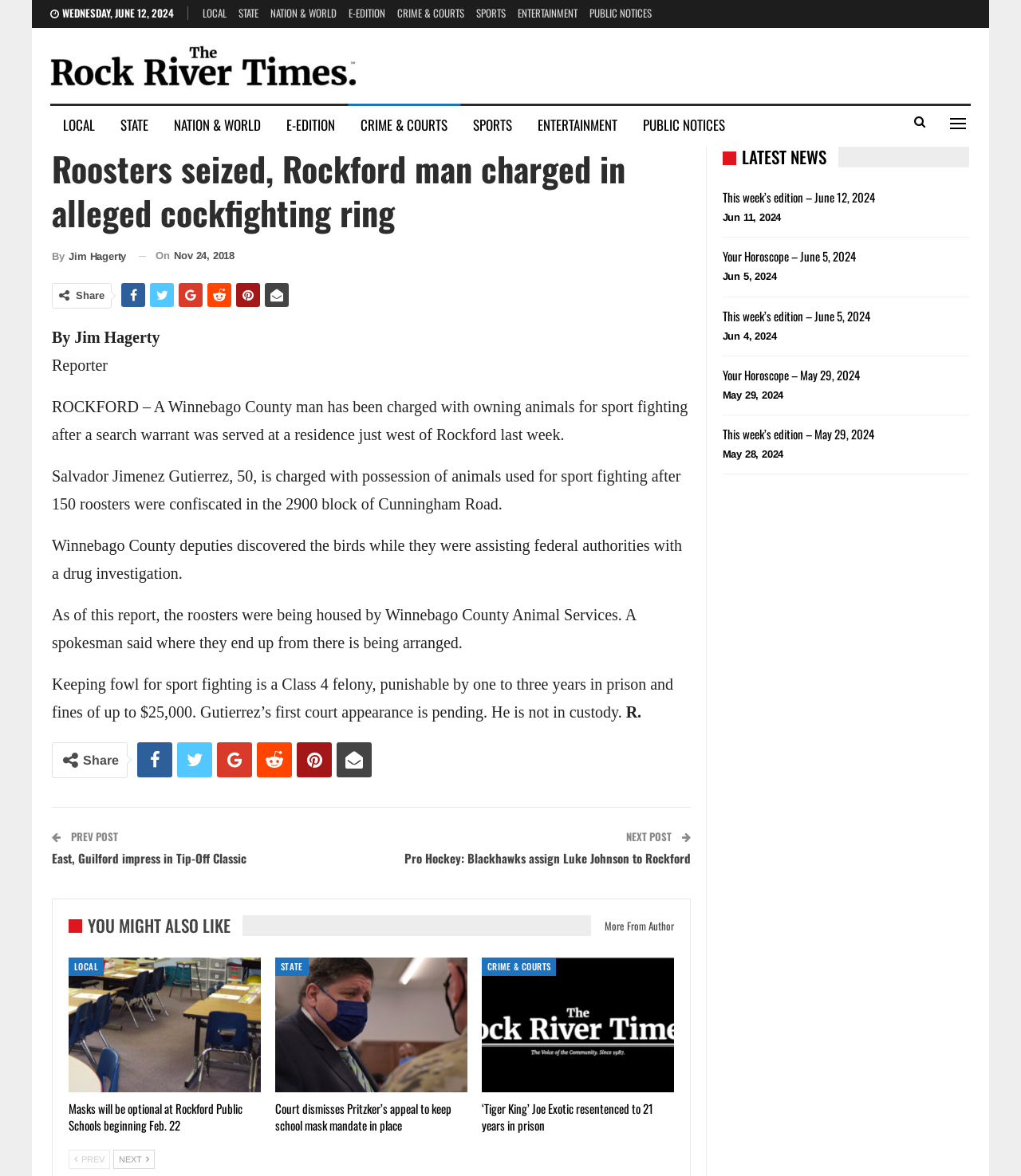What is the location of the residence where the search warrant was served?
Please give a detailed and thorough answer to the question, covering all relevant points.

I found the answer by reading the article, which states that 'a search warrant was served at a residence just west of Rockford last week' and '150 roosters were confiscated in the 2900 block of Cunningham Road'.